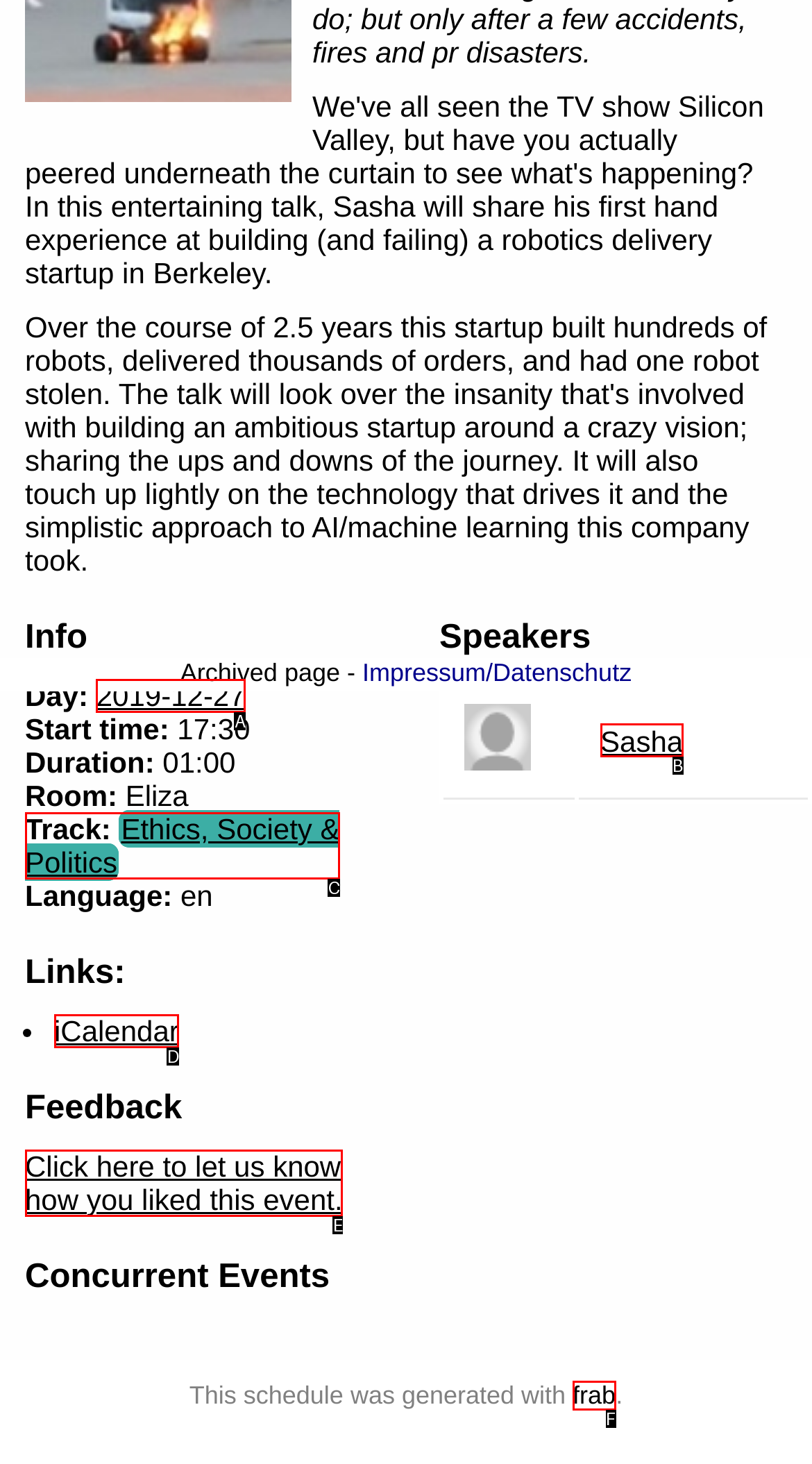Select the HTML element that fits the following description: Ethics, Society & Politics
Provide the letter of the matching option.

C